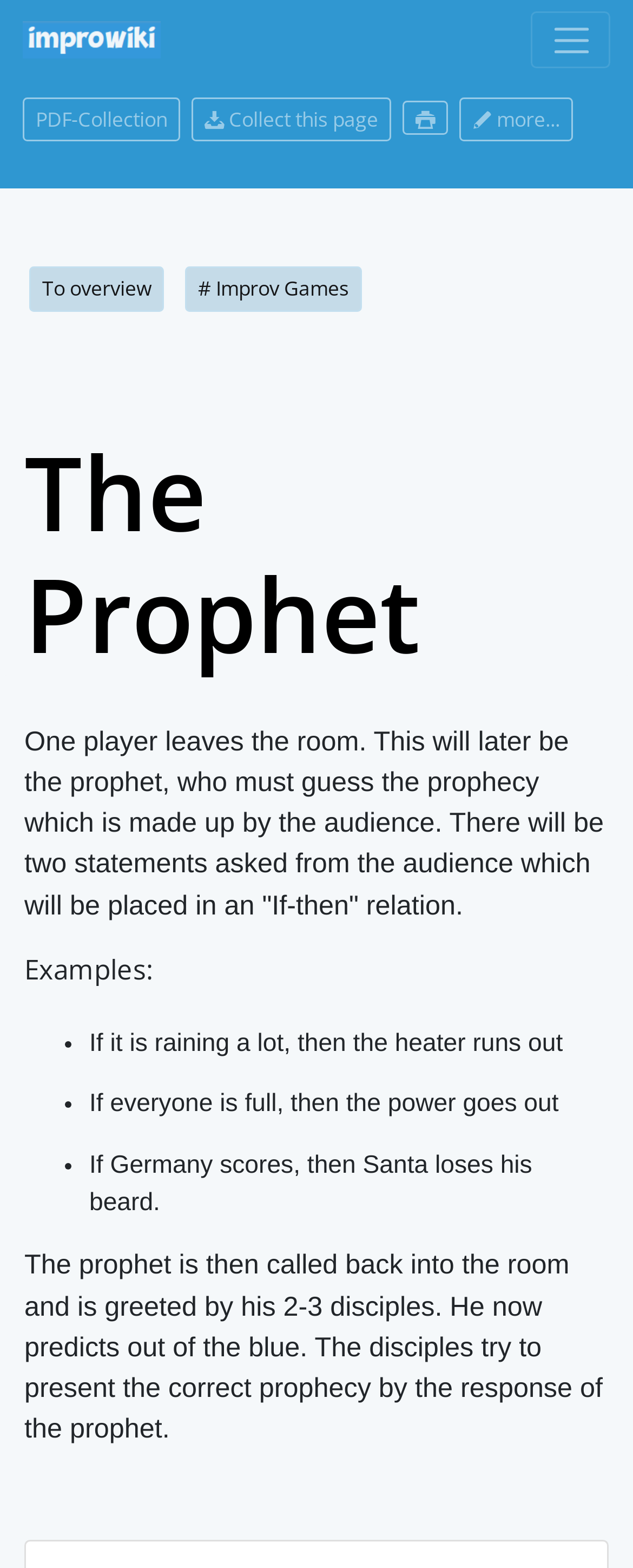Find the bounding box coordinates of the element to click in order to complete this instruction: "Click the 'more...' button". The bounding box coordinates must be four float numbers between 0 and 1, denoted as [left, top, right, bottom].

[0.726, 0.062, 0.905, 0.091]